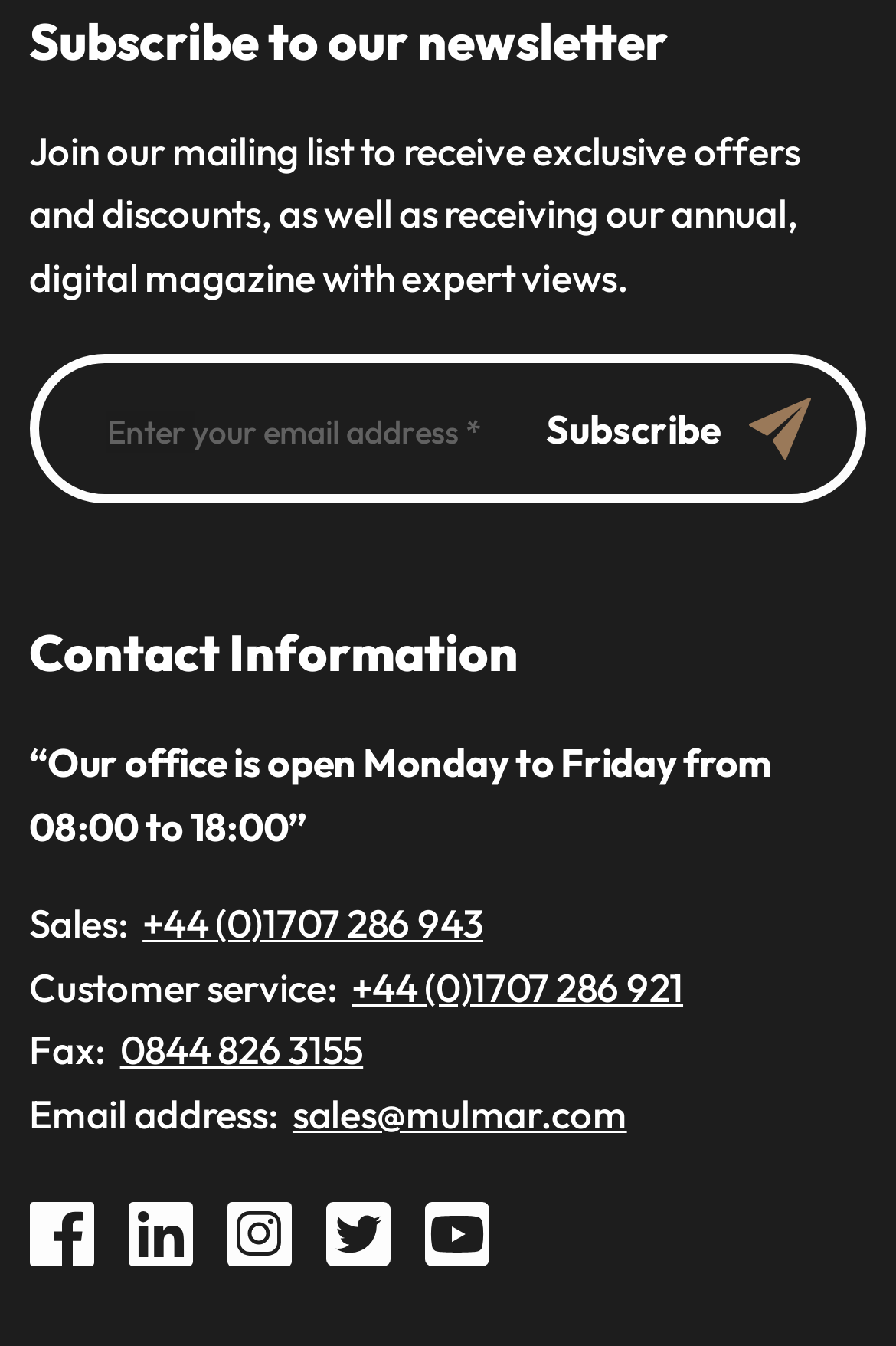Provide the bounding box coordinates of the HTML element this sentence describes: "Map". The bounding box coordinates consist of four float numbers between 0 and 1, i.e., [left, top, right, bottom].

None